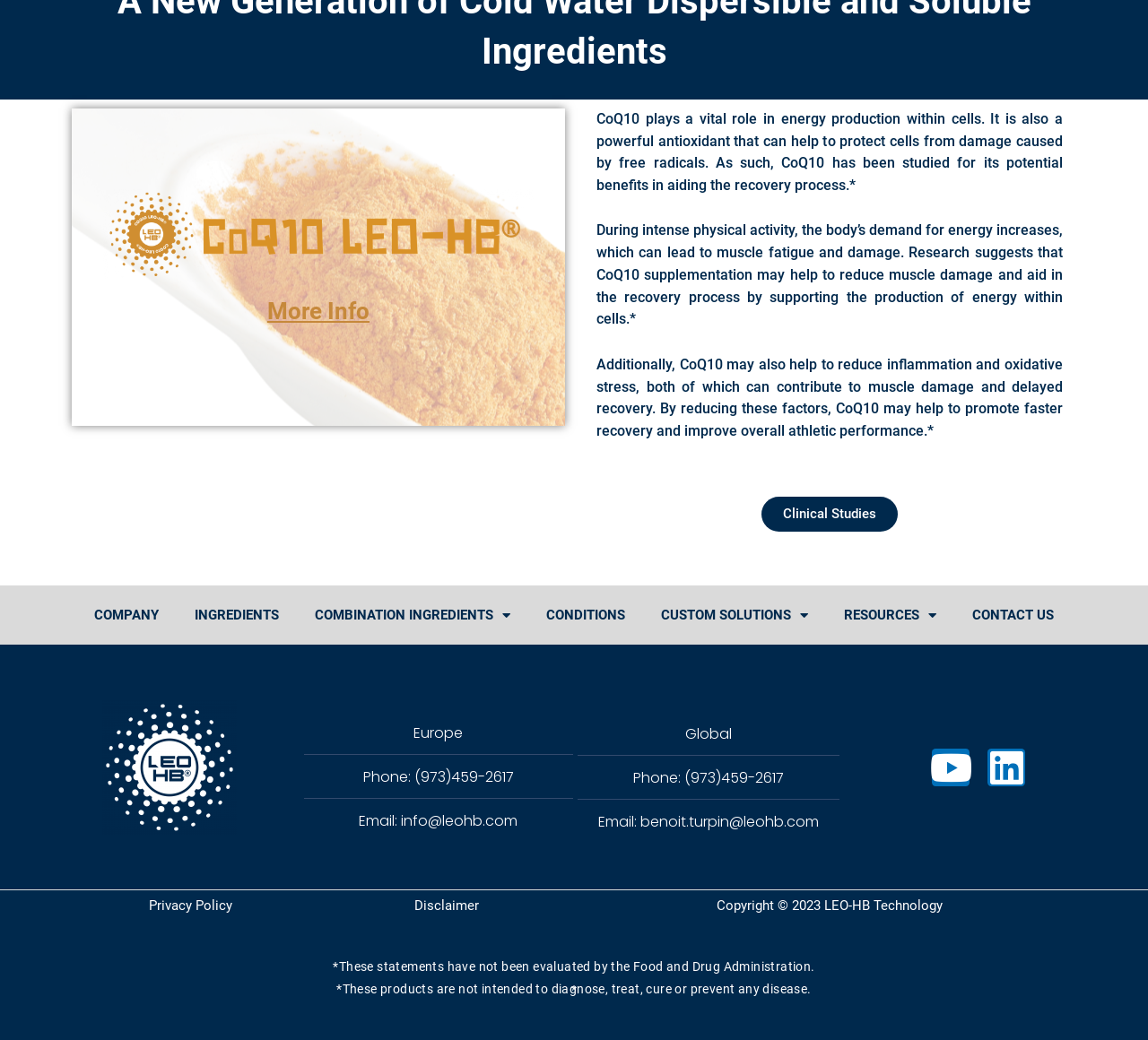Ascertain the bounding box coordinates for the UI element detailed here: "Clinical Studies". The coordinates should be provided as [left, top, right, bottom] with each value being a float between 0 and 1.

[0.663, 0.478, 0.782, 0.512]